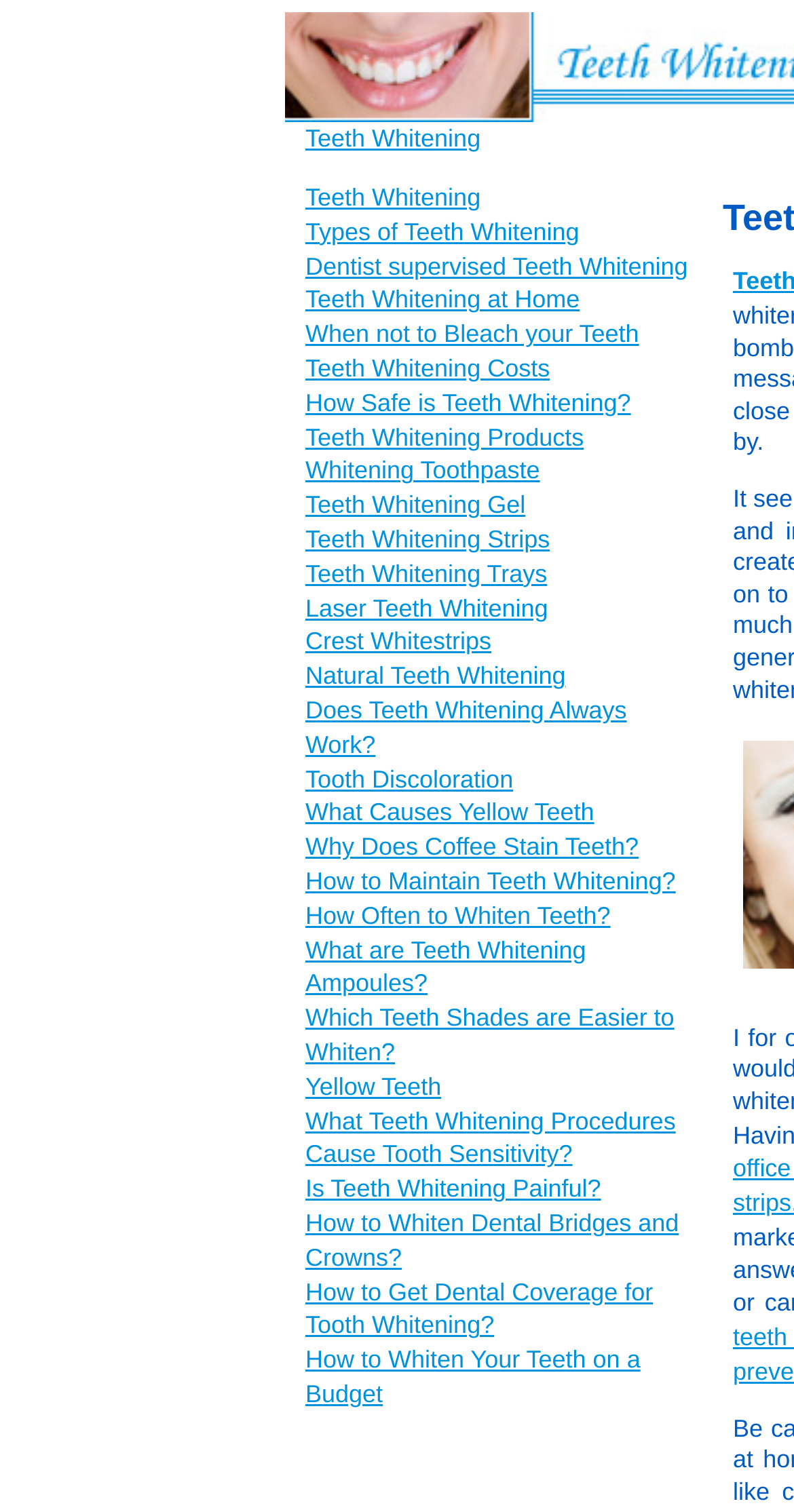Create a detailed narrative of the webpage’s visual and textual elements.

The webpage is a comprehensive guide to teeth whitening, with a focus on providing detailed information on various aspects of the topic. At the top of the page, there is a prominent link to "Teeth Whitening" which serves as a main header. Below this, there are 23 links arranged in a vertical list, each leading to a specific subtopic related to teeth whitening. These subtopics include types of teeth whitening, dentist-supervised whitening, whitening at home, costs, safety, and products.

The links are positioned in a column, with each link stacked below the previous one, covering the left half of the page. The links are densely packed, with minimal space between them, indicating a wealth of information available on the topic.

Some of the specific subtopics covered include teeth whitening strips, gel, trays, and laser whitening, as well as natural whitening methods and maintenance tips. There are also links to information on tooth discoloration, yellow teeth, and coffee stains, as well as guidance on how to whiten dental bridges and crowns.

Overall, the webpage appears to be a valuable resource for individuals seeking to learn more about teeth whitening, with a wide range of topics covered and numerous links to explore.